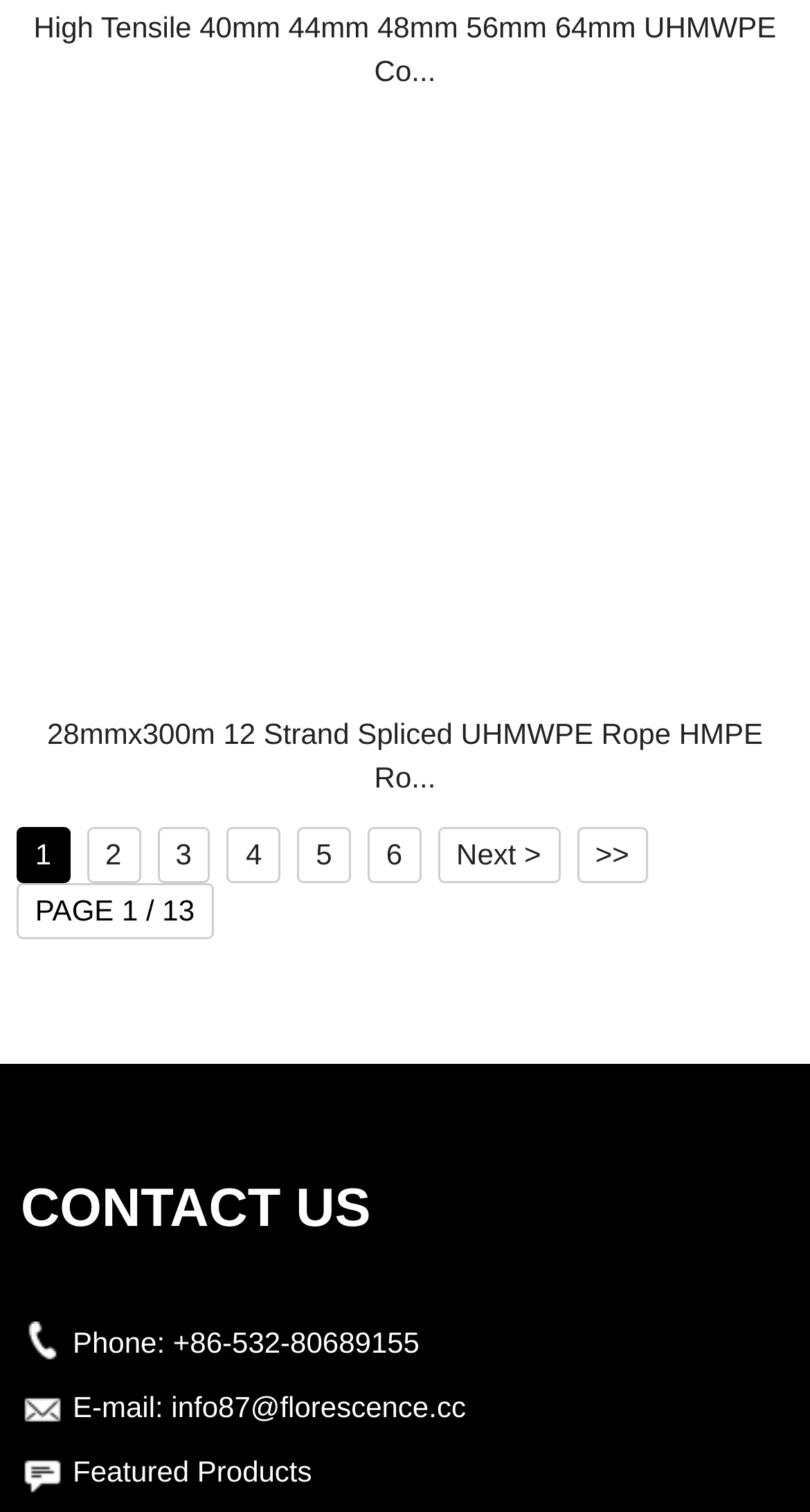Could you find the bounding box coordinates of the clickable area to complete this instruction: "View featured products"?

[0.09, 0.961, 0.385, 0.983]